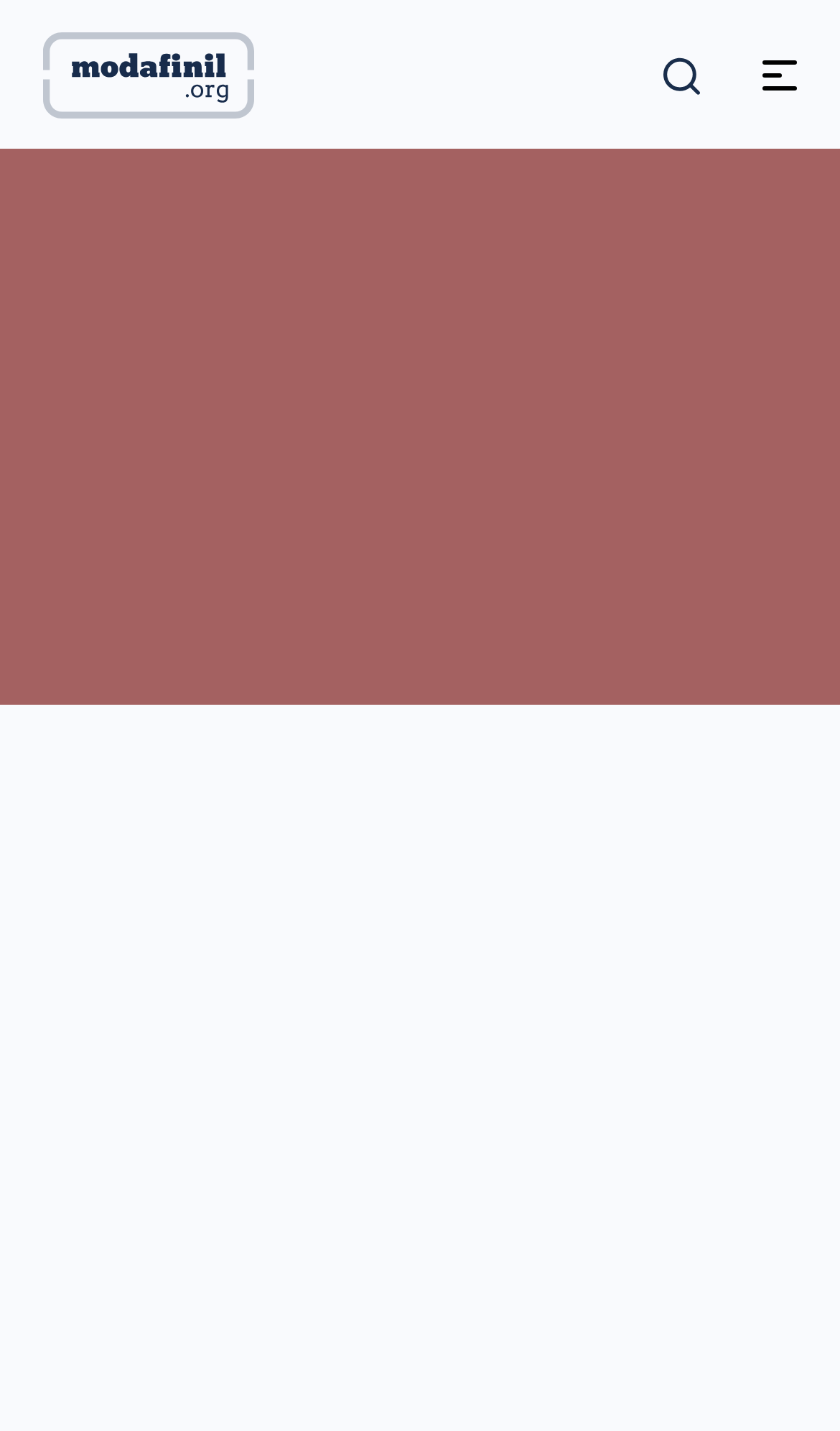What is the purpose of the webpage?
Examine the image closely and answer the question with as much detail as possible.

The webpage has a link '📍 Buying Guide' which suggests that the purpose of the webpage is to provide a buying guide for Modafinil in Costa Rica.